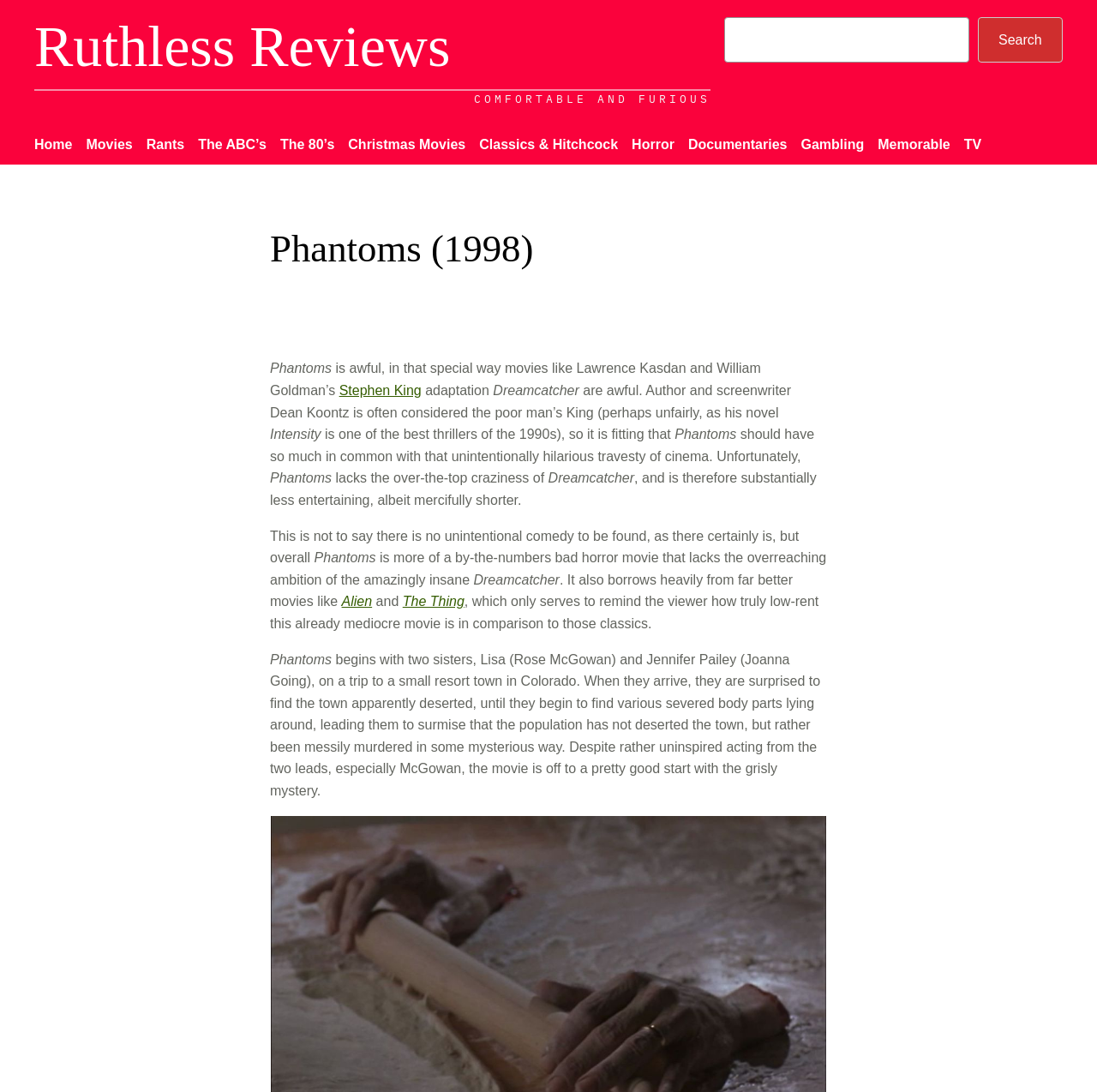Please identify the bounding box coordinates of the area that needs to be clicked to follow this instruction: "Search for a movie".

[0.66, 0.016, 0.969, 0.057]